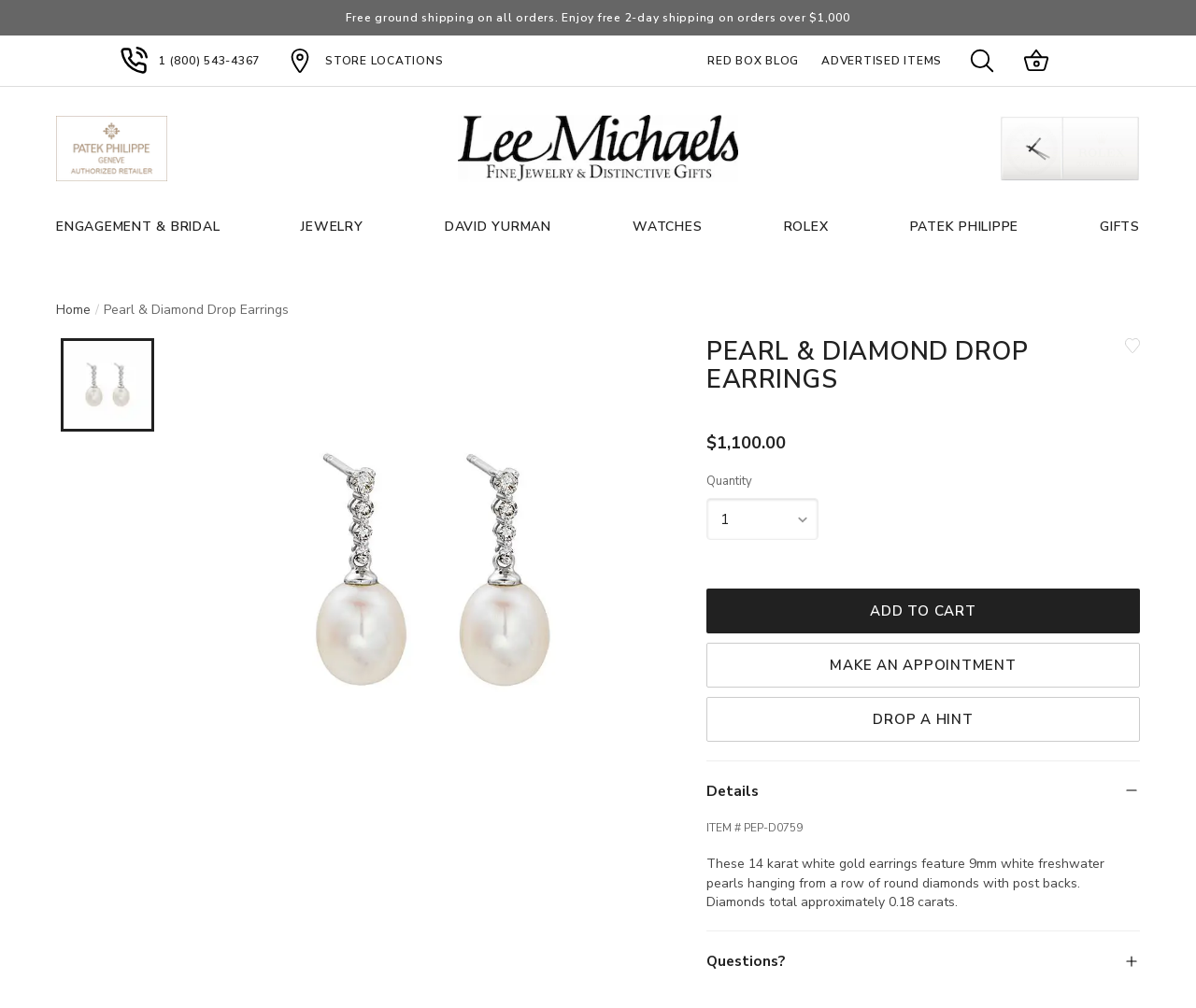Please identify the coordinates of the bounding box for the clickable region that will accomplish this instruction: "Make an appointment".

[0.591, 0.637, 0.953, 0.682]